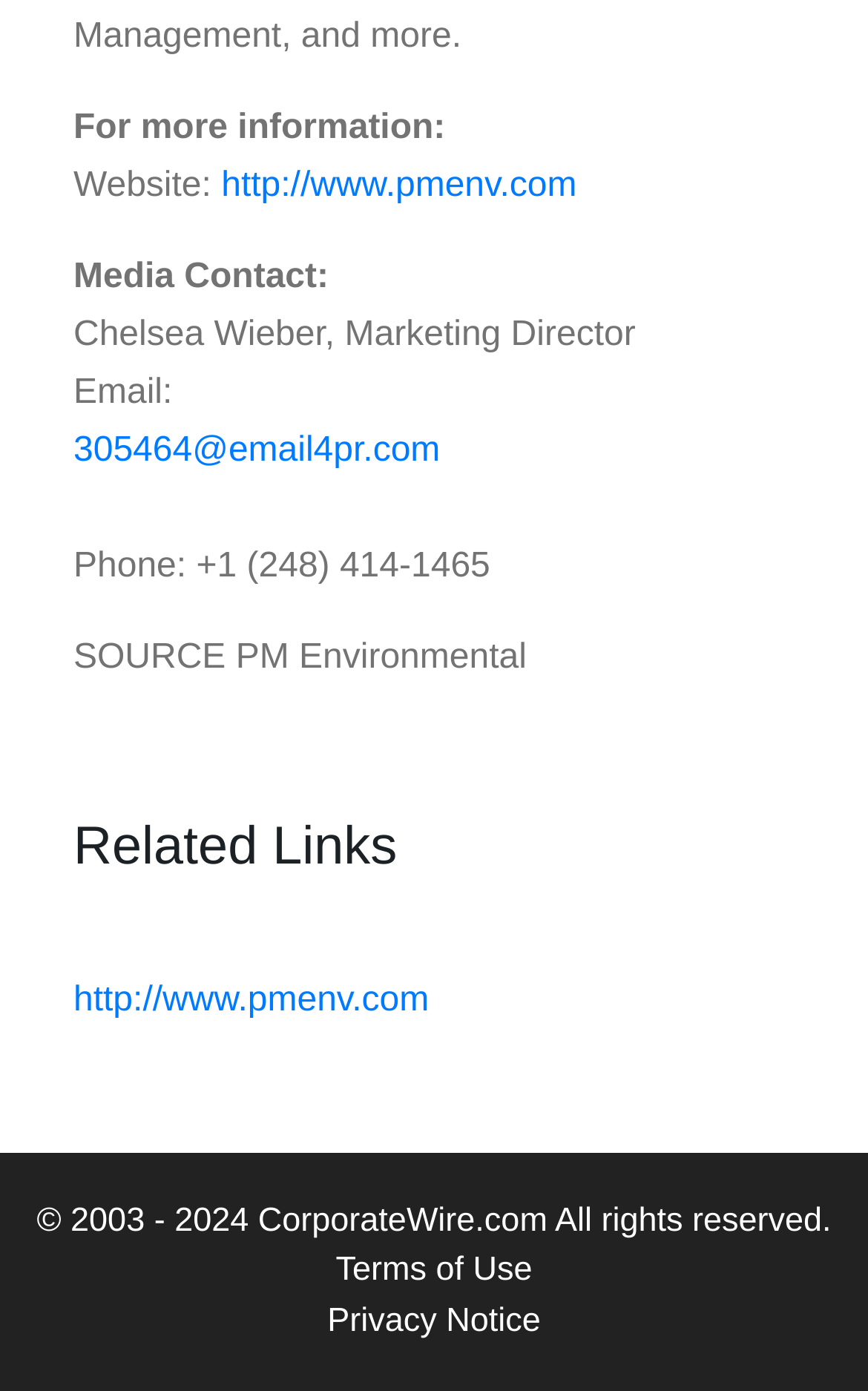What is the copyright year range?
Provide a detailed answer to the question, using the image to inform your response.

I found the copyright year range by looking at the text '© 2003 - 2024 CorporateWire.com All rights reserved'.